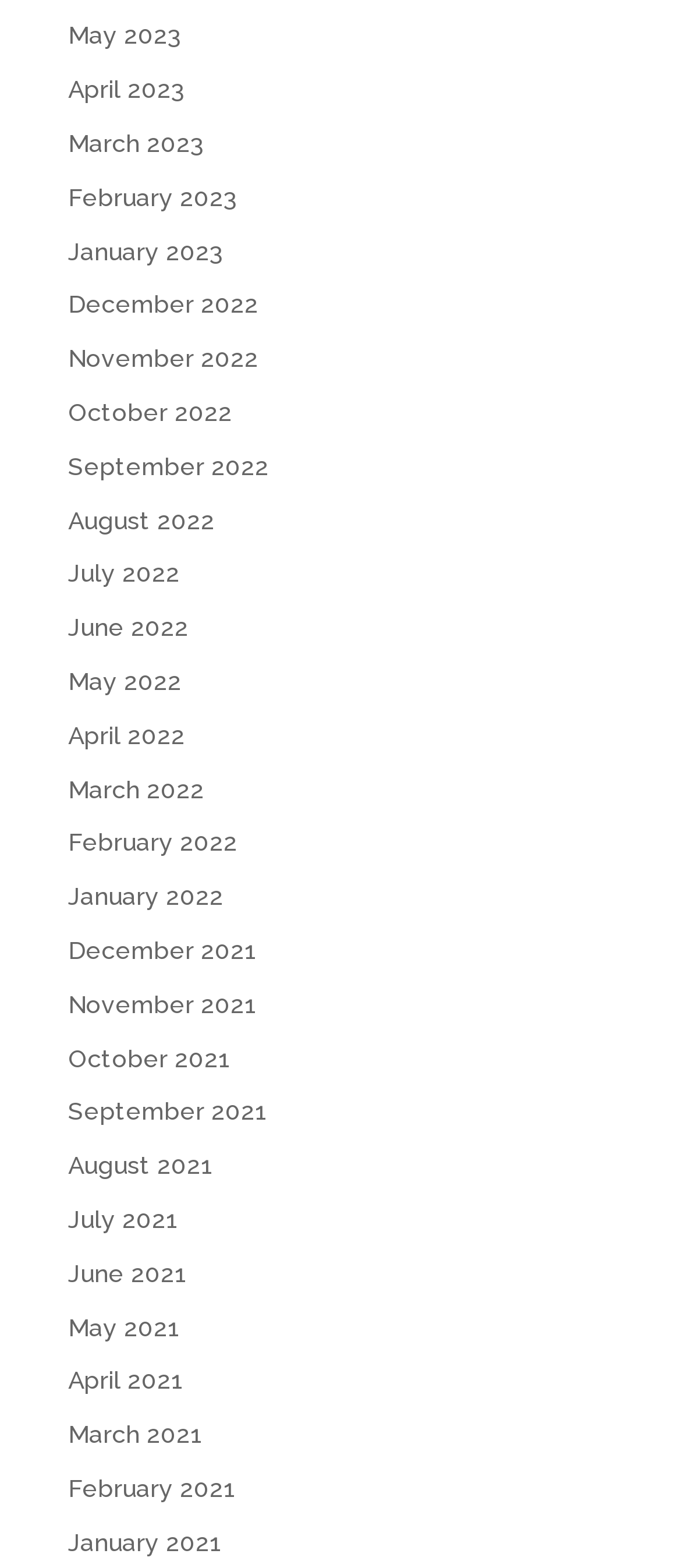What is the pattern of the month names?
Answer the question with a detailed explanation, including all necessary information.

I examined the list of links and noticed that each month is listed in the format 'Month YYYY', where 'Month' is the name of the month and 'YYYY' is the year.